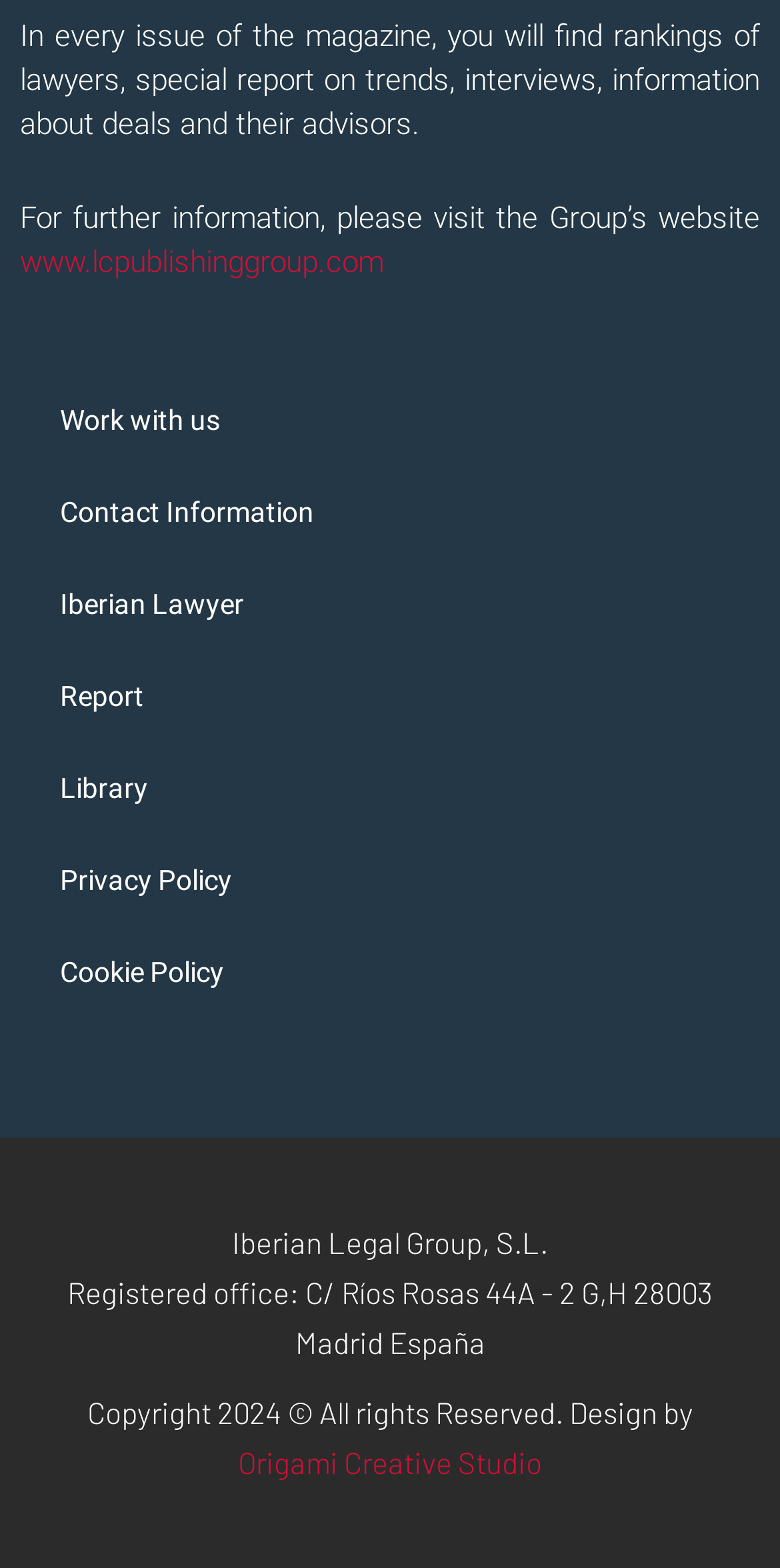Answer this question in one word or a short phrase: What is the purpose of the 'Work with us' link?

Job opportunities